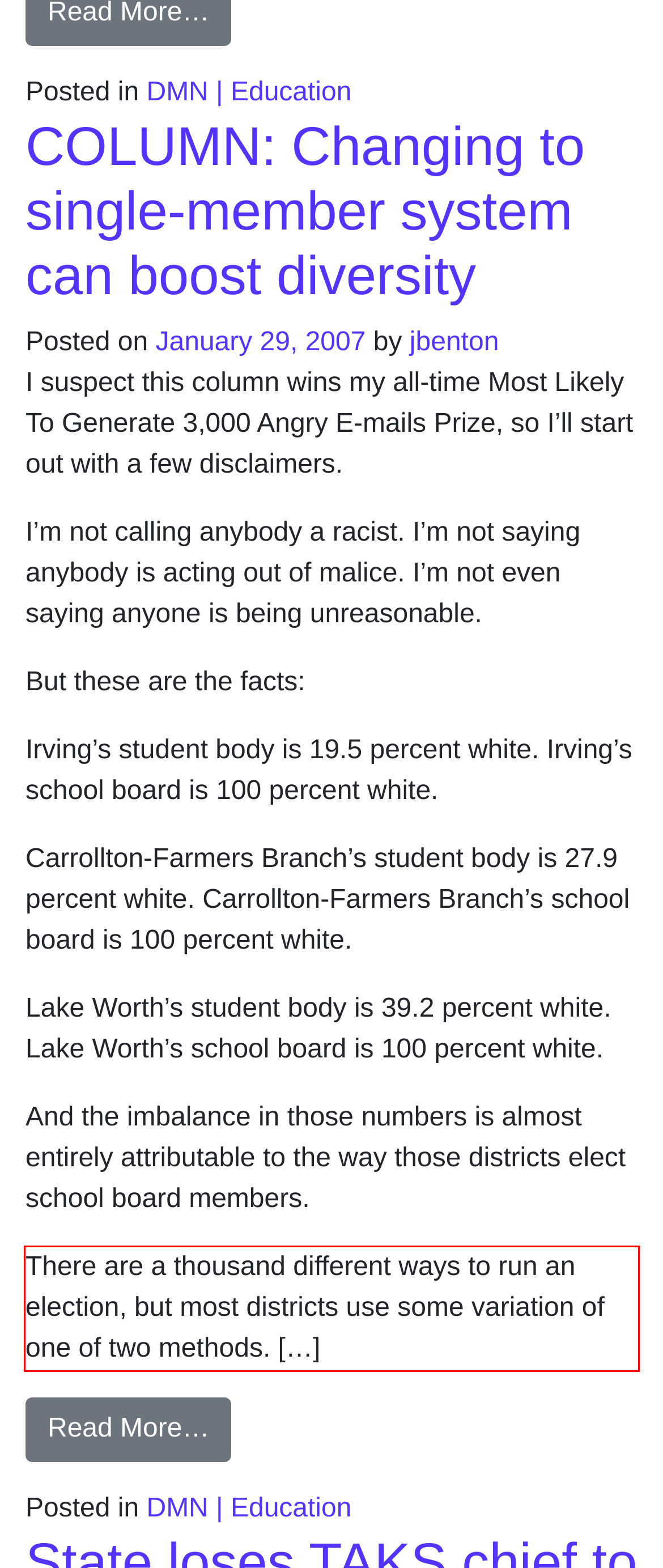You have a screenshot of a webpage with a red bounding box. Identify and extract the text content located inside the red bounding box.

There are a thousand different ways to run an election, but most districts use some variation of one of two methods. […]